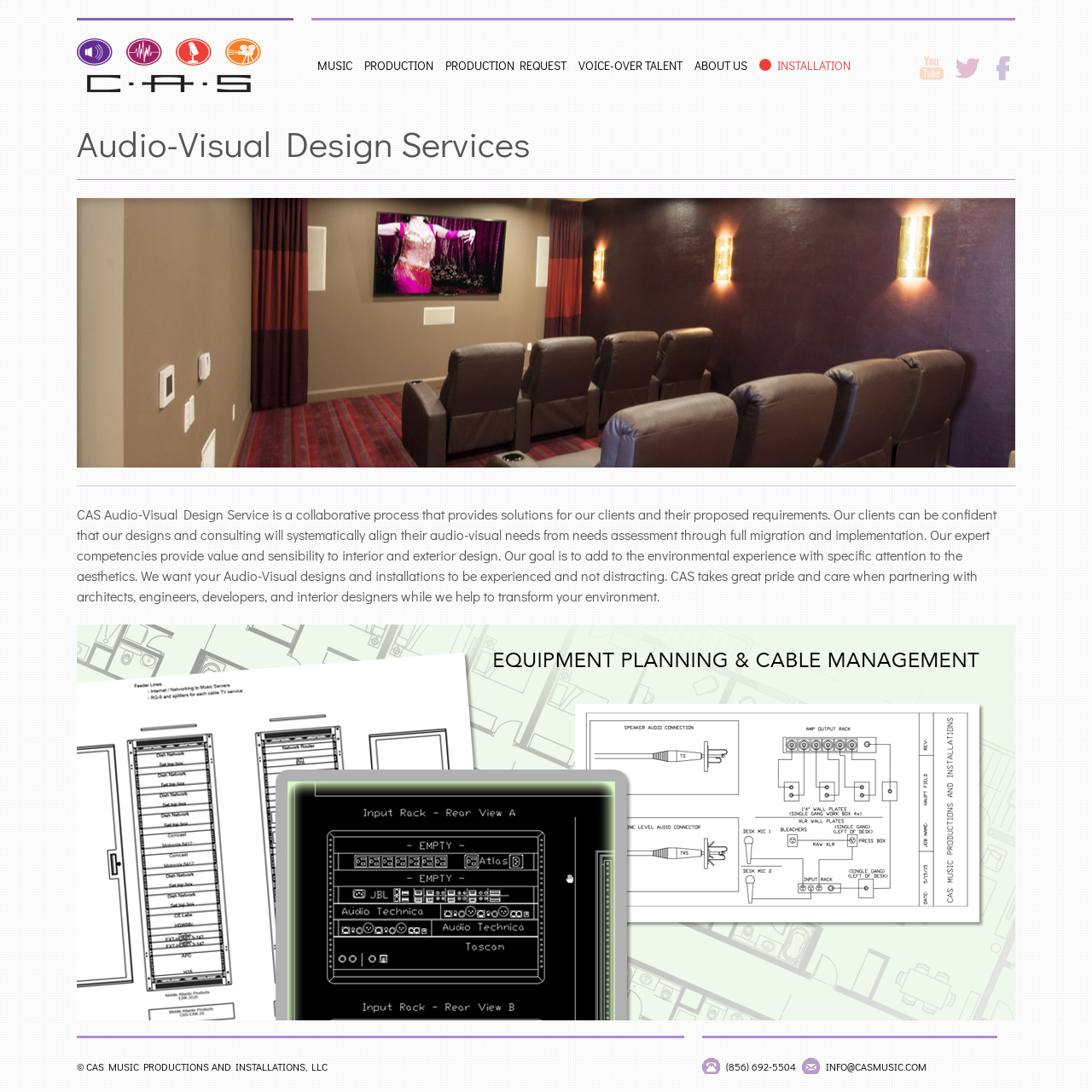Determine the bounding box coordinates of the UI element described below. Use the format (top-left x, top-left y, bottom-right x, bottom-right y) with floating point numbers between 0 and 1: Audio-Visual Design Services

[0.696, 0.09, 0.899, 0.123]